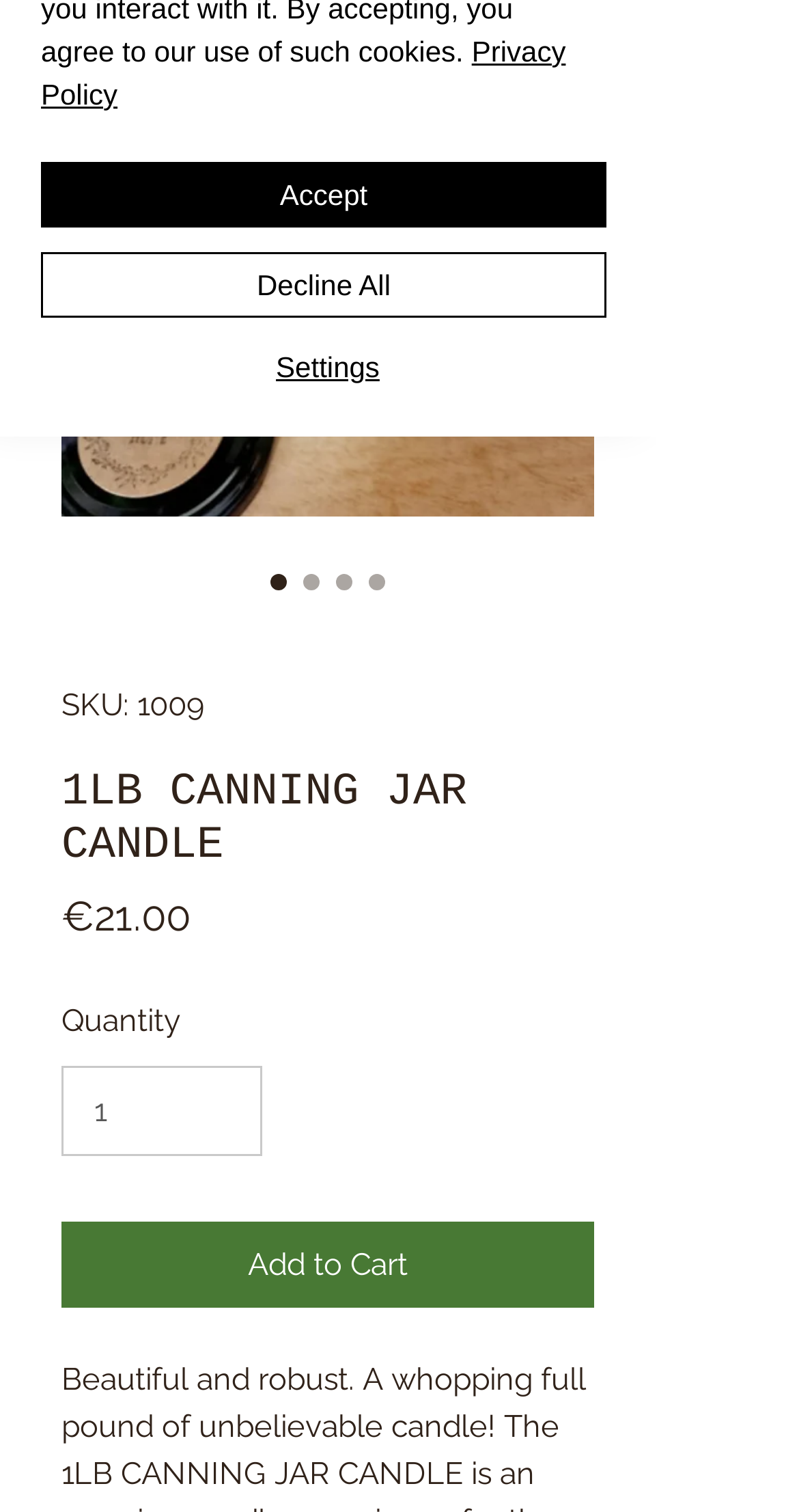Using the provided element description "Decline All", determine the bounding box coordinates of the UI element.

[0.051, 0.167, 0.759, 0.21]